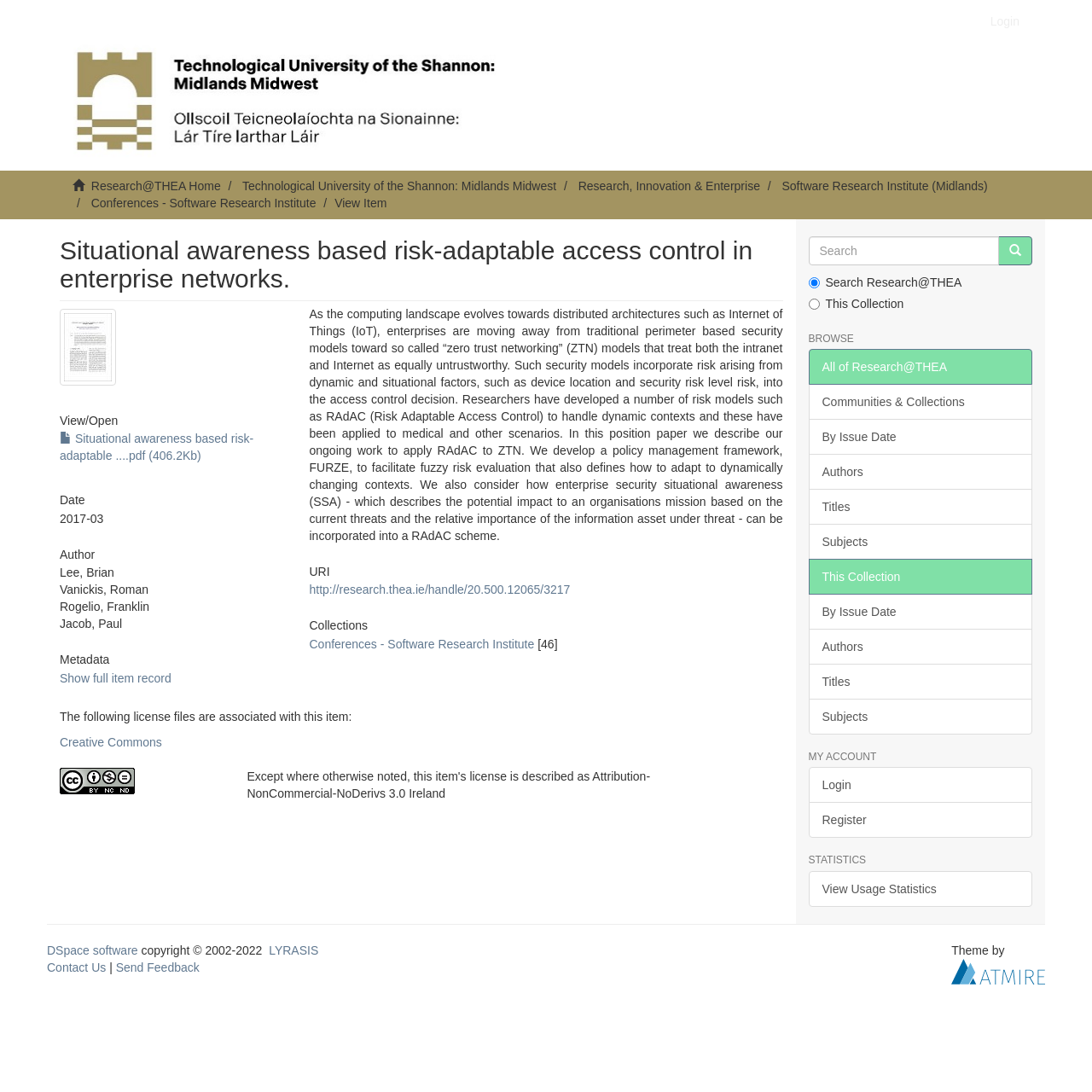Please find and report the bounding box coordinates of the element to click in order to perform the following action: "Browse all of Research@THEA". The coordinates should be expressed as four float numbers between 0 and 1, in the format [left, top, right, bottom].

[0.753, 0.33, 0.867, 0.342]